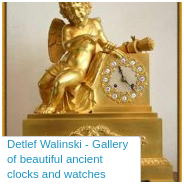What does the clock symbolize?
Answer with a single word or phrase, using the screenshot for reference.

Beauty and grace